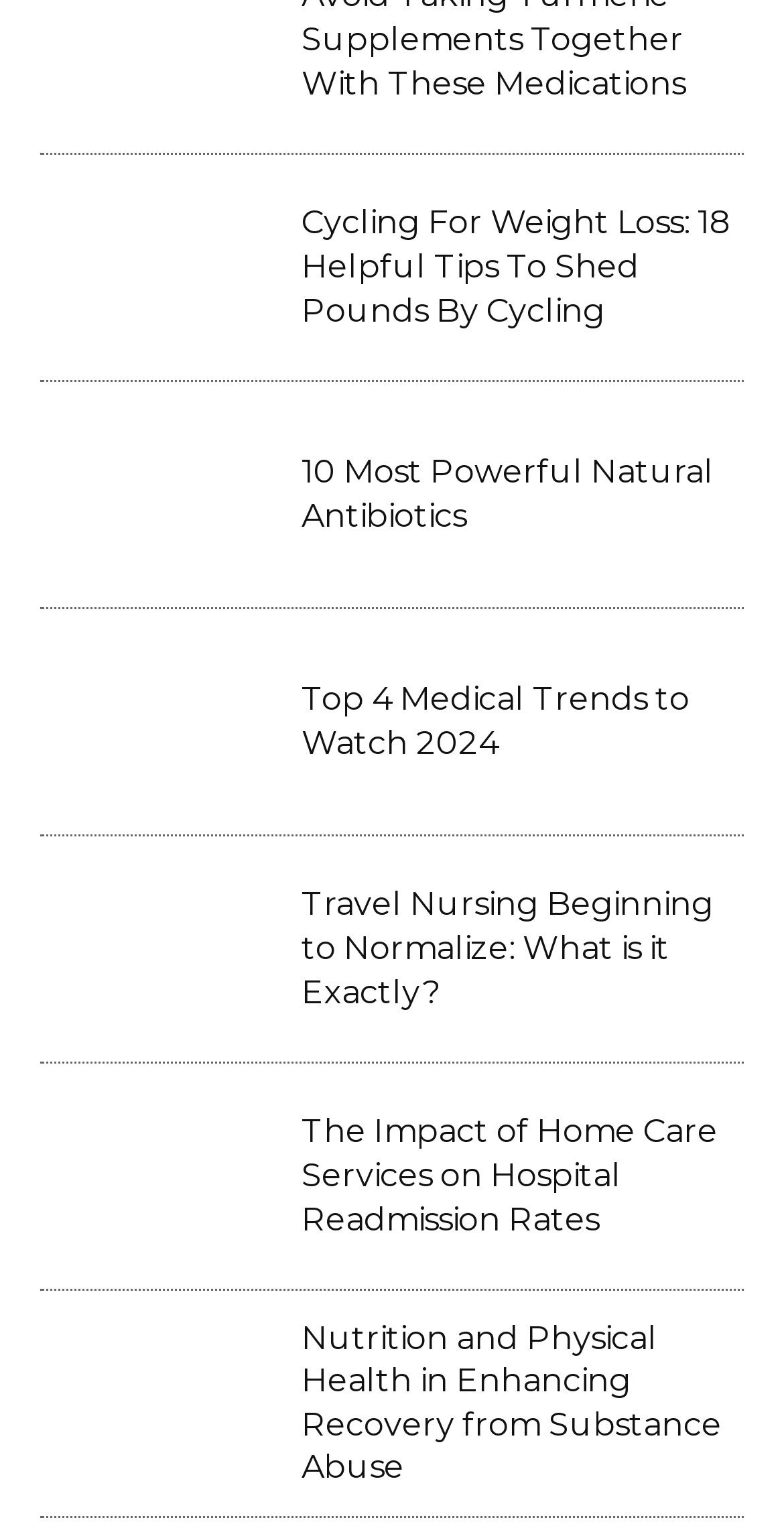Provide your answer to the question using just one word or phrase: What is the topic of the first article?

Cycling For Weight Loss